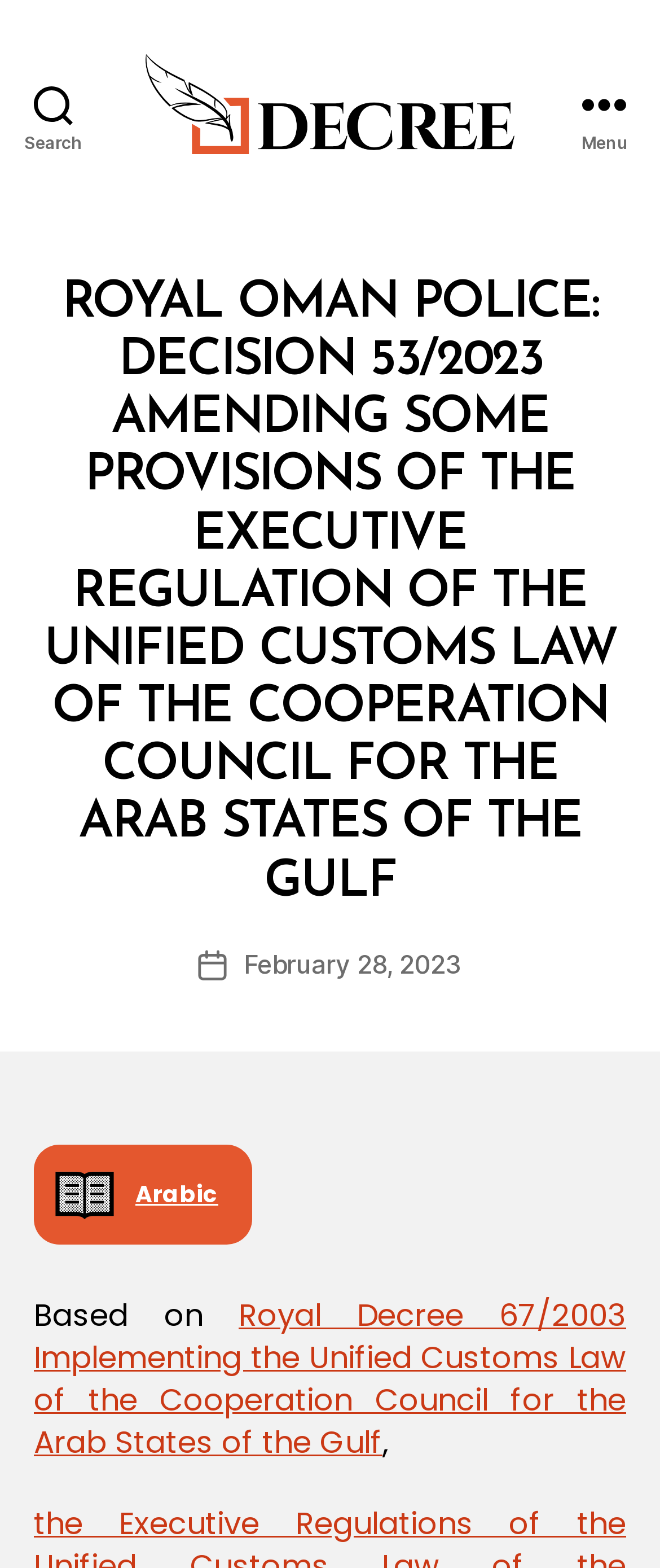What is the language of the webpage?
Provide a detailed and well-explained answer to the question.

The language of the webpage can be inferred from the presence of an 'Arabic' link at the bottom of the webpage, which suggests that the current language is English, with a bounding box of [0.051, 0.73, 0.382, 0.794].